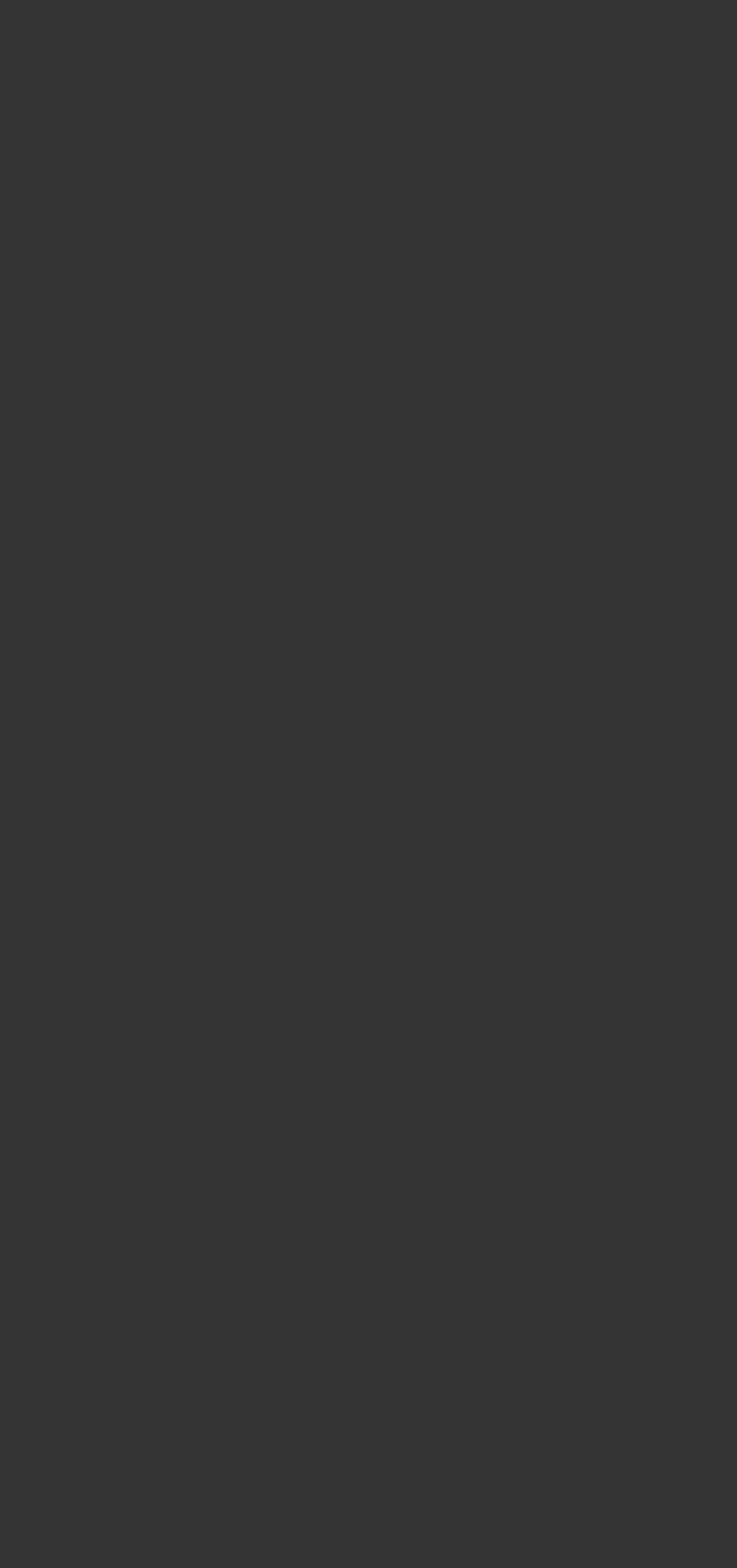Given the element description aria-label="LAT Food Bowl", identify the bounding box coordinates for the UI element on the webpage screenshot. The format should be (top-left x, top-left y, bottom-right x, bottom-right y), with values between 0 and 1.

[0.115, 0.654, 0.885, 0.843]